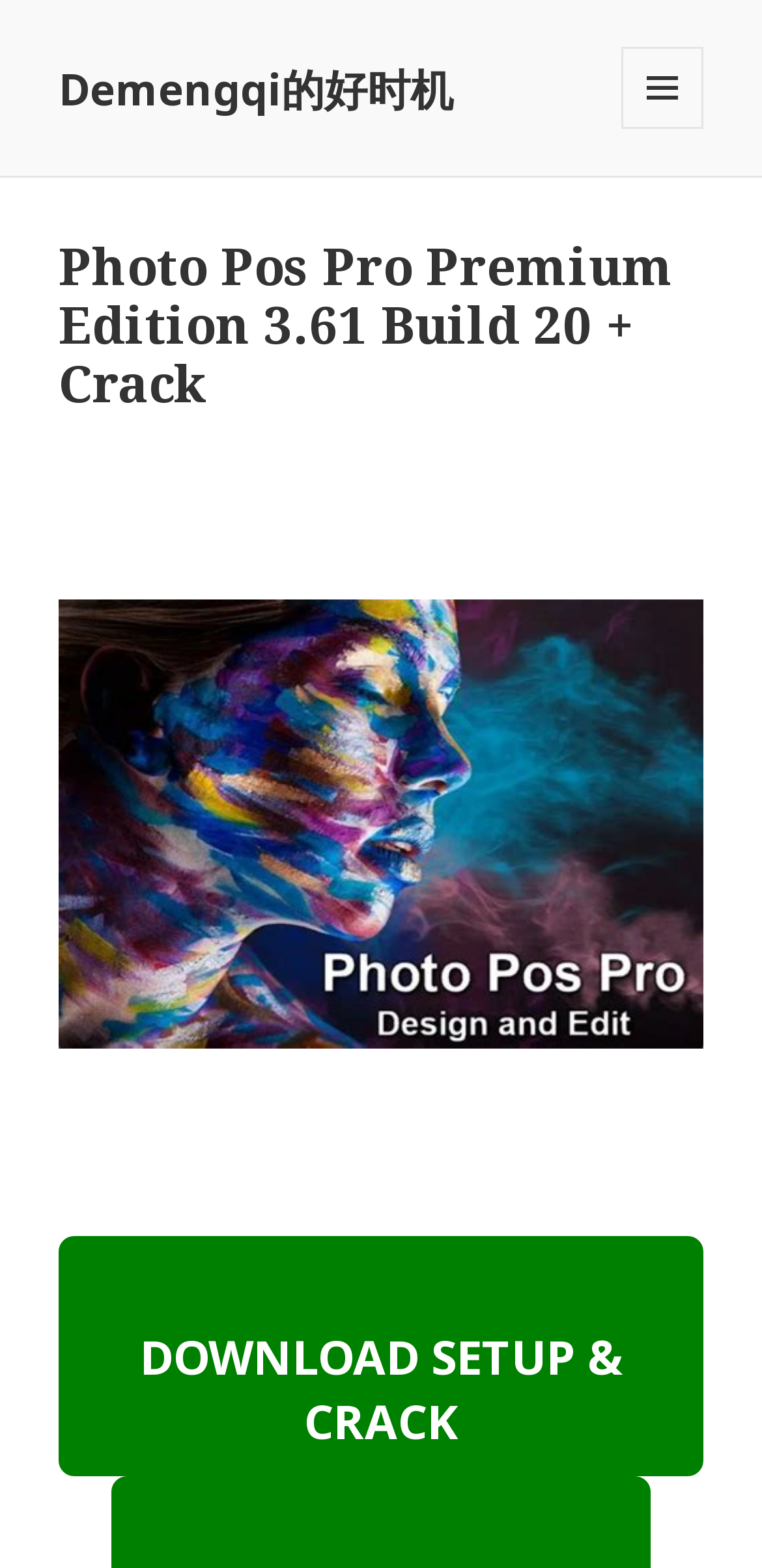Answer the following query concisely with a single word or phrase:
What is the purpose of the button?

Download setup and crack